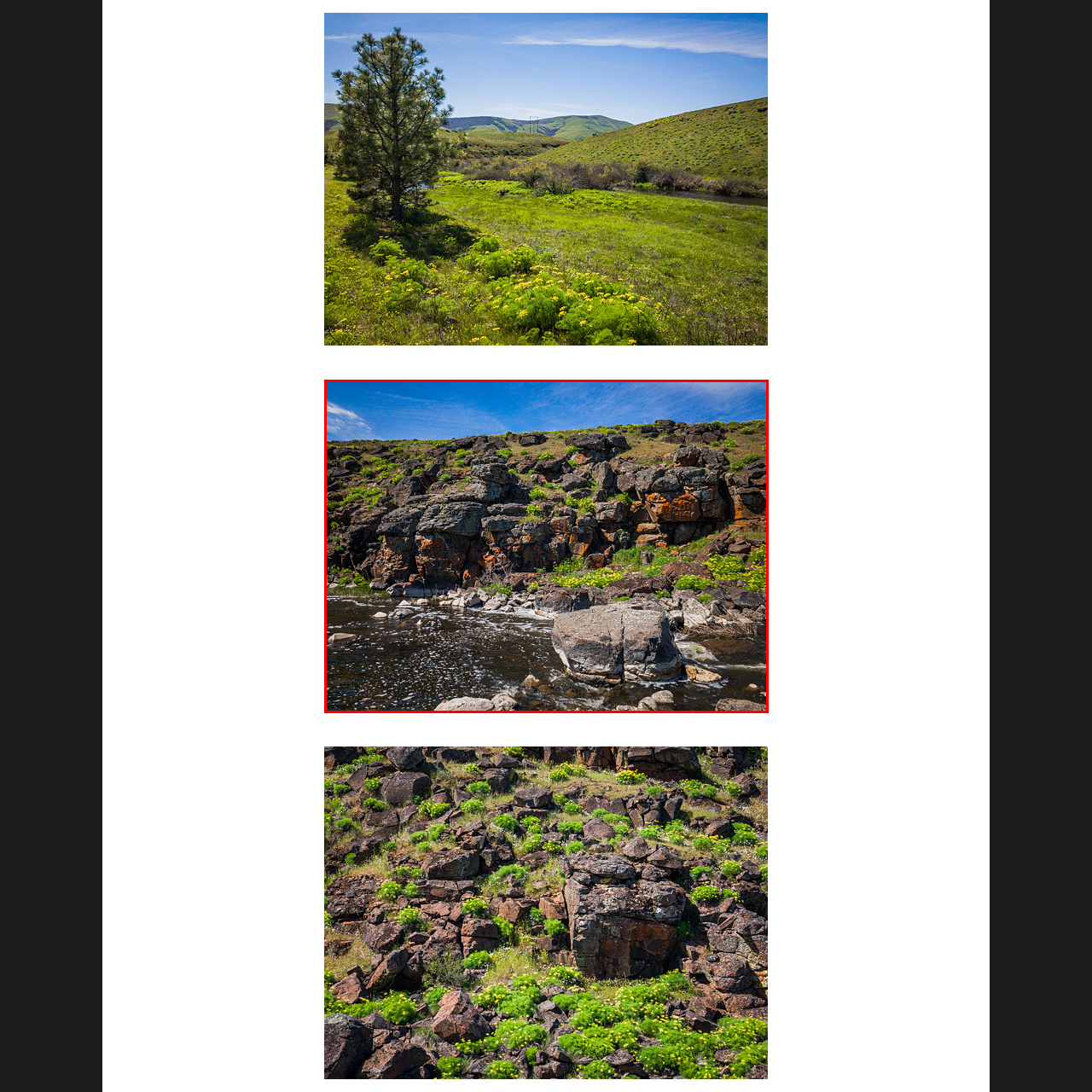Provide an in-depth caption for the image inside the red boundary.

The image captures a serene riverside landscape characterized by rugged, rocky terrain. In the foreground, smooth stones emerge from the gentle waters of the river, with small waves lapping against them. The water reflects the vibrant blue sky above, which is adorned with wispy clouds, creating a tranquil atmosphere. 

The bank rises steeply in the background, where a tapestry of boulders and rocks is interspersed with patches of lush green grass and vibrant wildflowers. The interplay of light and shadow highlights the textures of the stones, showcasing hues of gray and orange. This natural setting appears peaceful and untouched, inviting viewers to appreciate the beauty of nature.